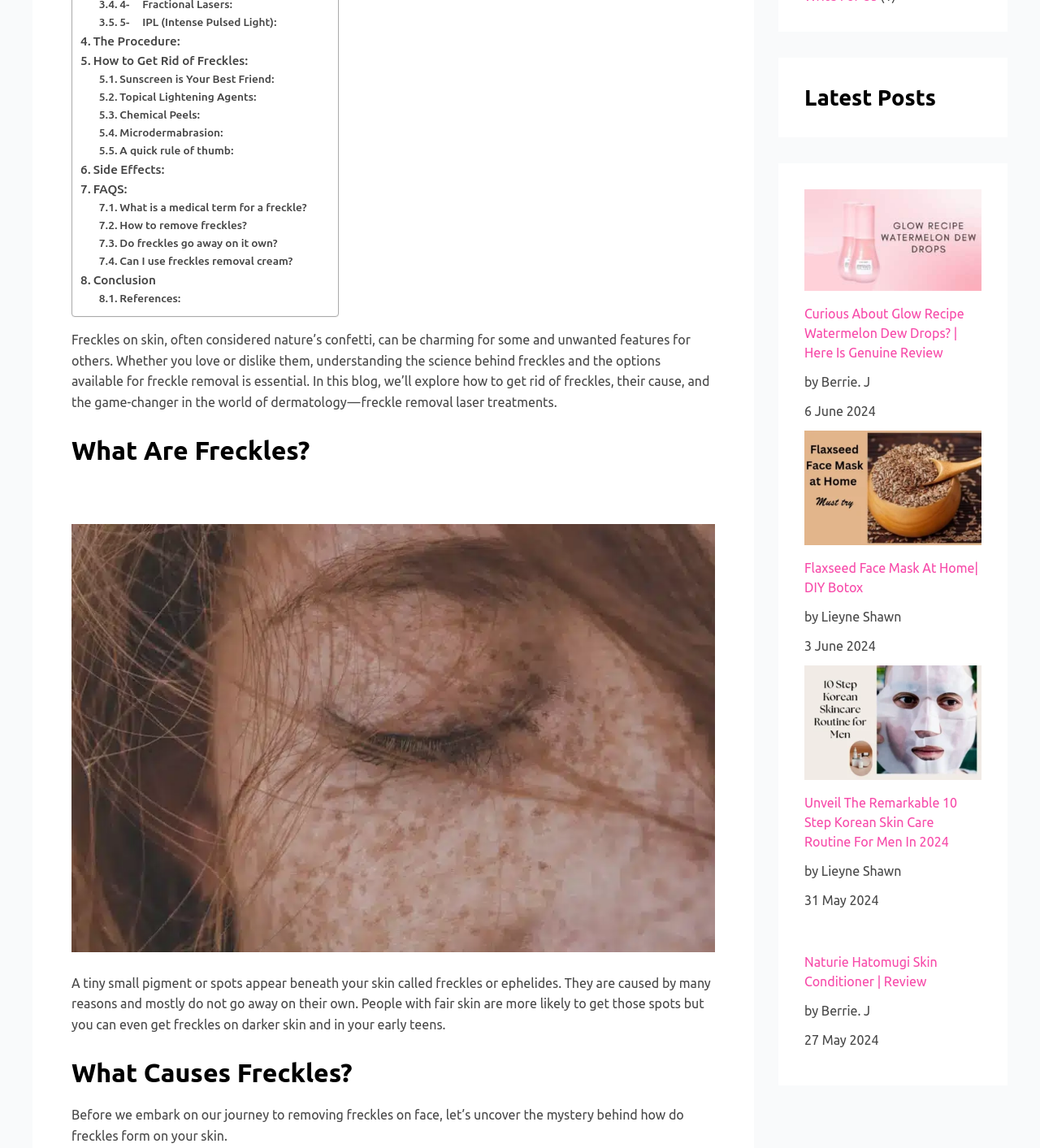Locate the UI element described by FAQS: and provide its bounding box coordinates. Use the format (top-left x, top-left y, bottom-right x, bottom-right y) with all values as floating point numbers between 0 and 1.

[0.077, 0.157, 0.122, 0.174]